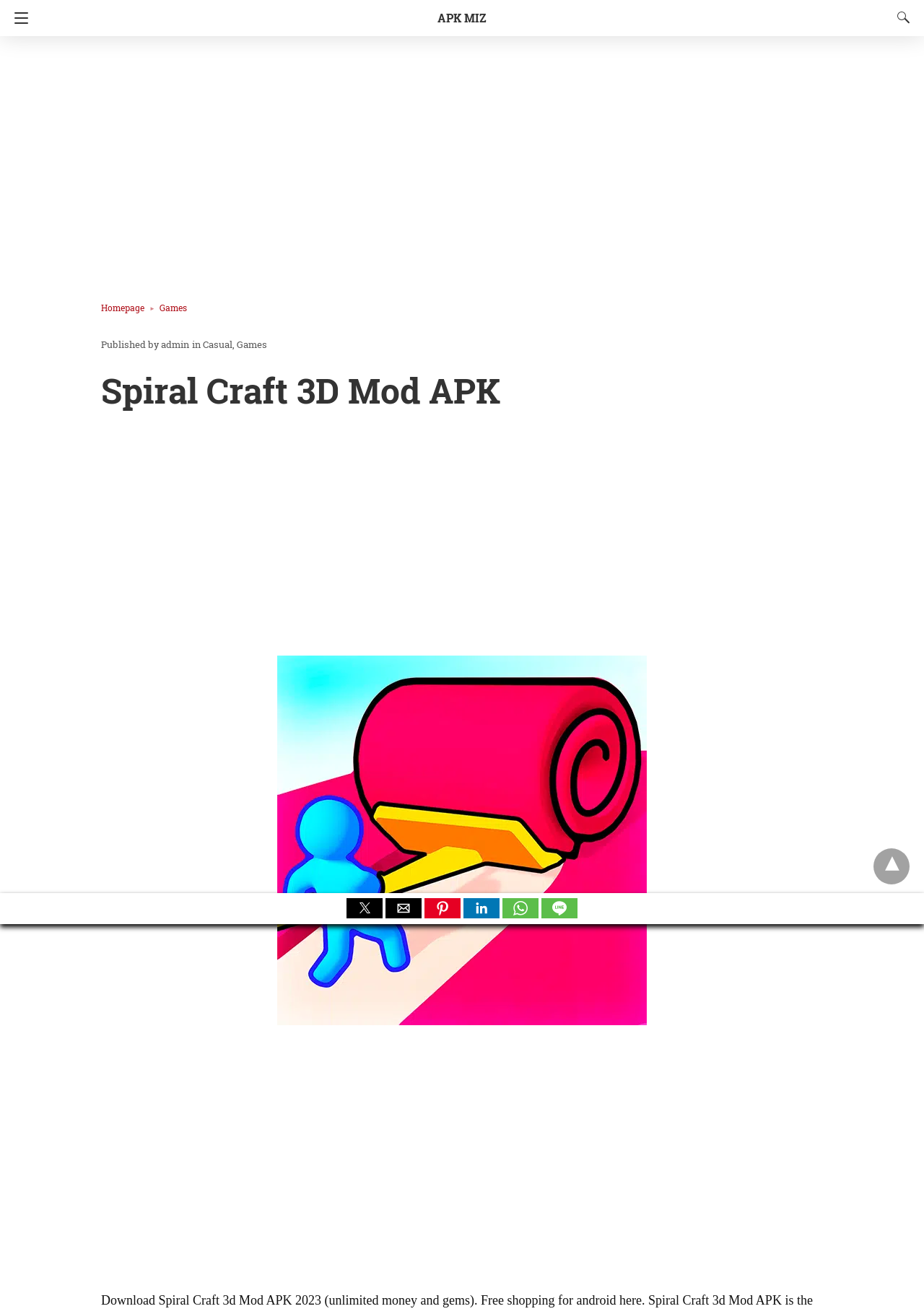Provide a brief response to the question below using one word or phrase:
How many advertisements are there on the page?

3